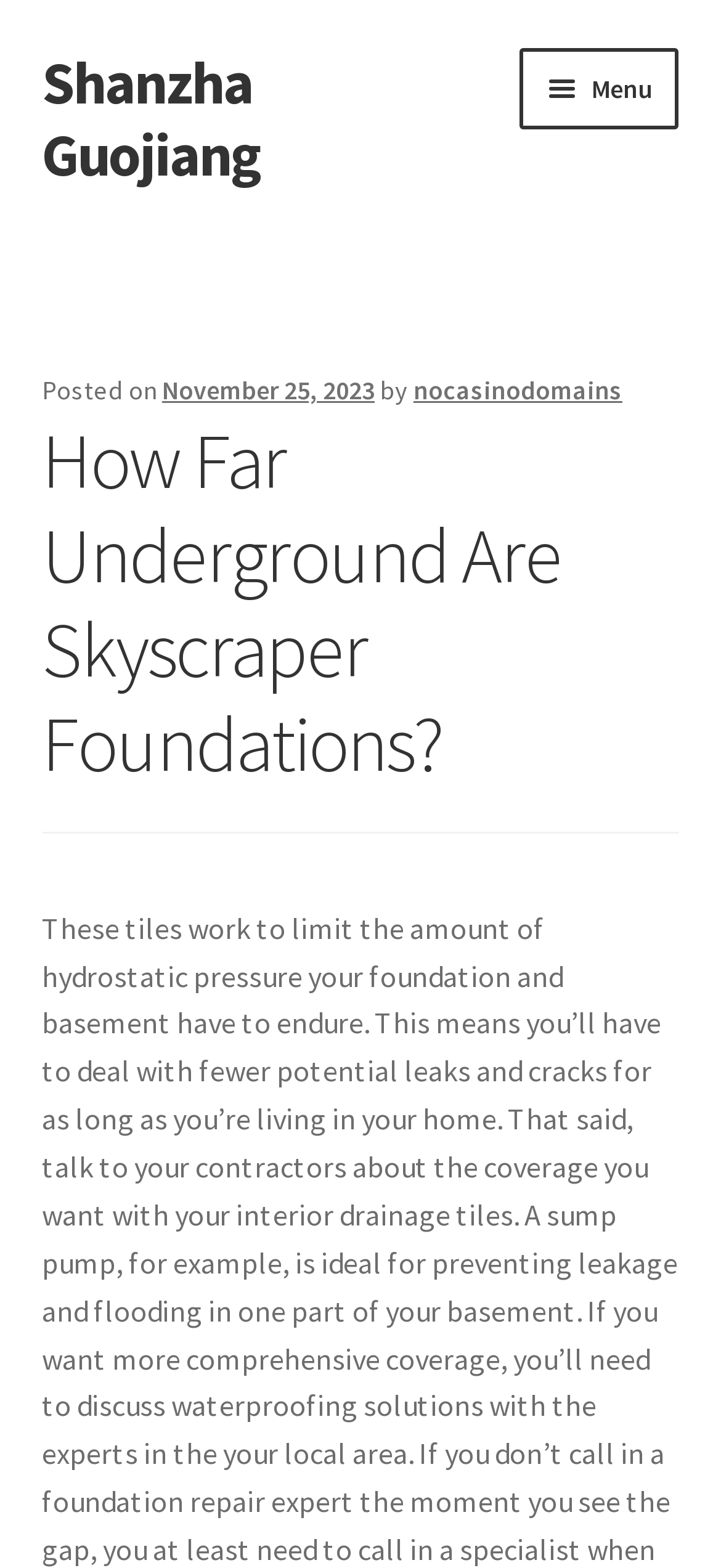Produce an extensive caption that describes everything on the webpage.

The webpage is about the topic "How Far Underground Are Skyscraper Foundations?" by nocasinodomains, posted on November 25, 2023. At the top-left corner, there are two links, "Skip to navigation" and "Skip to content", placed side by side. Next to them is a link to the author's name, "Shanzha Guojiang". 

On the top-right side, there is a primary navigation menu with a button labeled "Menu" that can be expanded. The menu contains a link to the "Home" page. Below the navigation menu, there is a header section that spans the entire width of the page. Within this section, there is a brief description of the post, including the date "November 25, 2023" and the author's name "nocasinodomains". 

The main title of the webpage, "How Far Underground Are Skyscraper Foundations?", is a heading that occupies most of the width of the page, positioned below the header section.